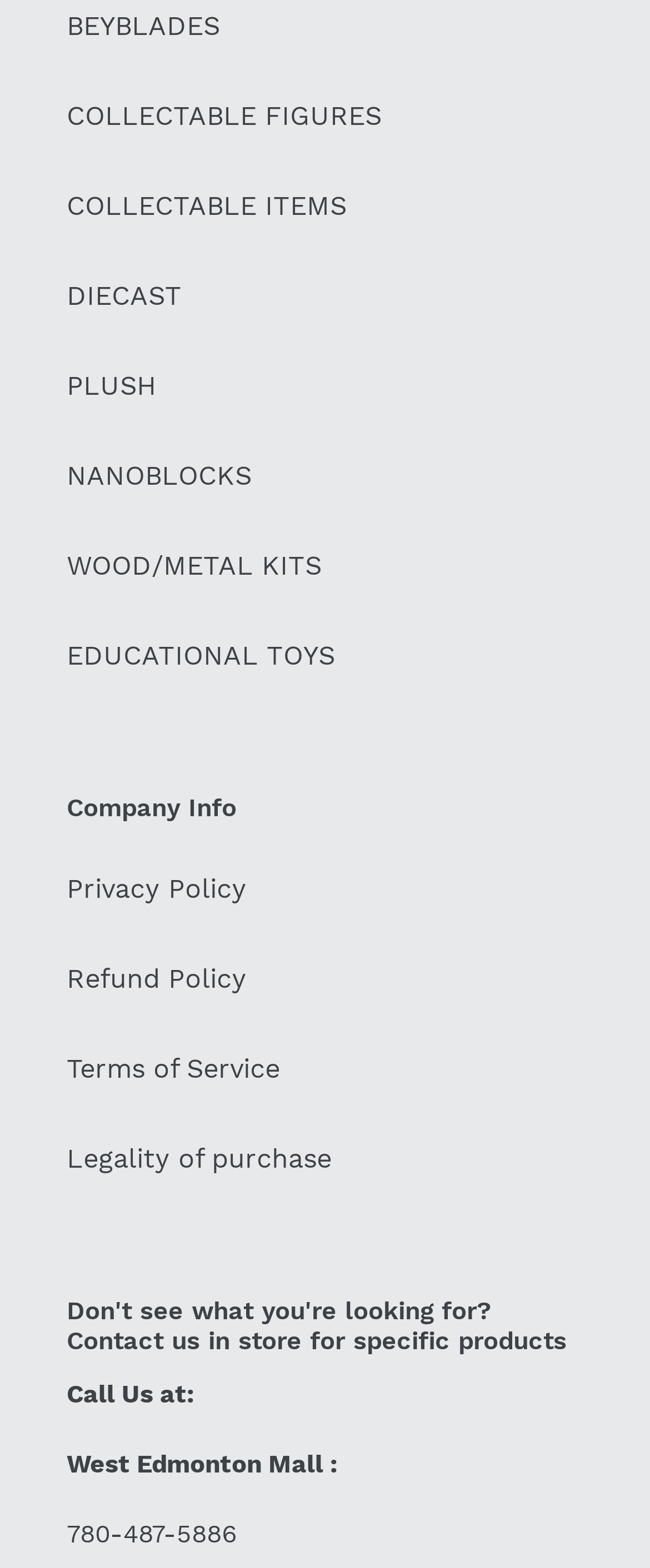Please specify the bounding box coordinates of the clickable section necessary to execute the following command: "Call the phone number".

[0.103, 0.969, 0.39, 0.988]